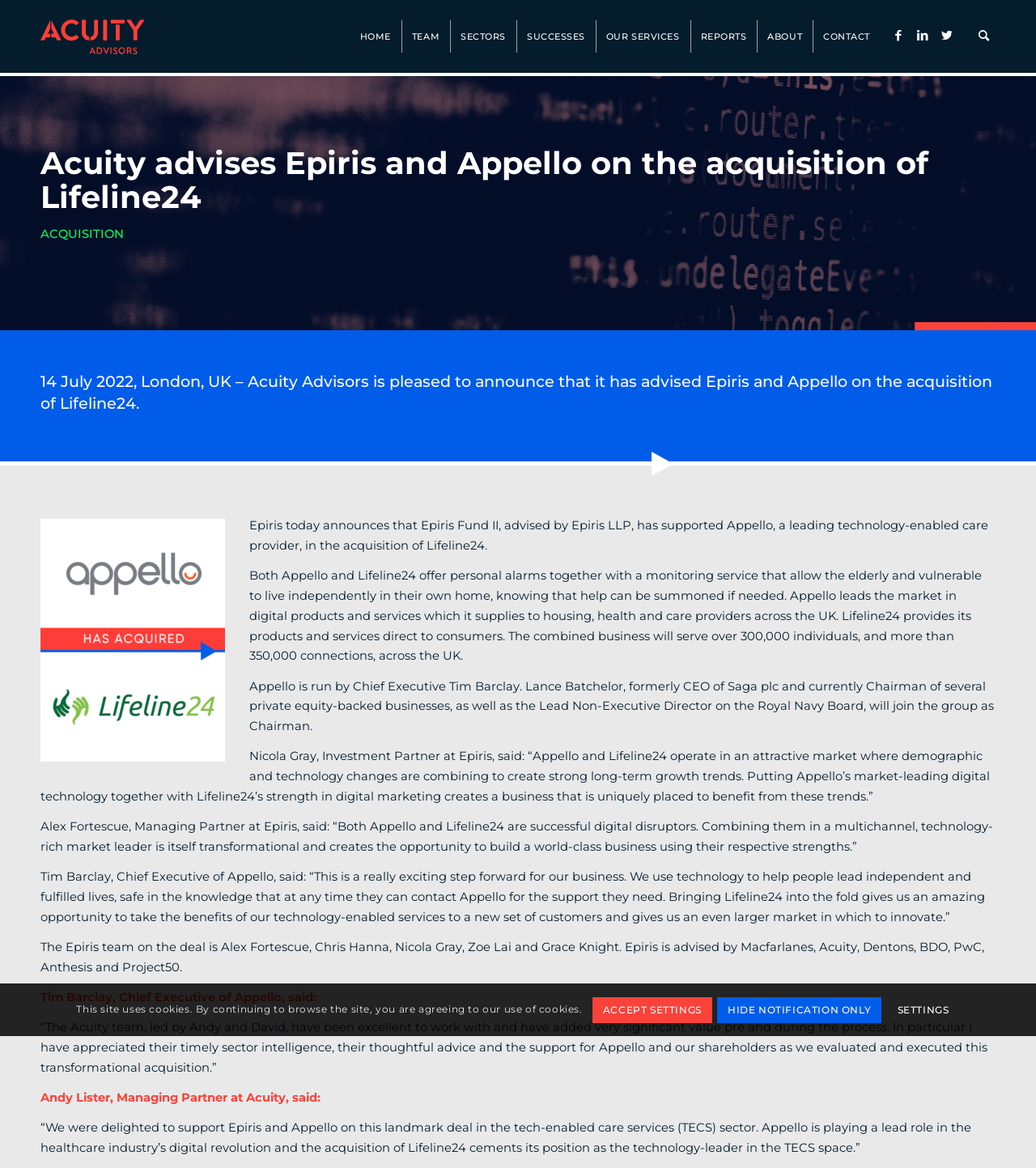Please identify the bounding box coordinates of the region to click in order to complete the given instruction: "Read about Acuity Advisors". The coordinates should be four float numbers between 0 and 1, i.e., [left, top, right, bottom].

[0.039, 0.0, 0.139, 0.062]